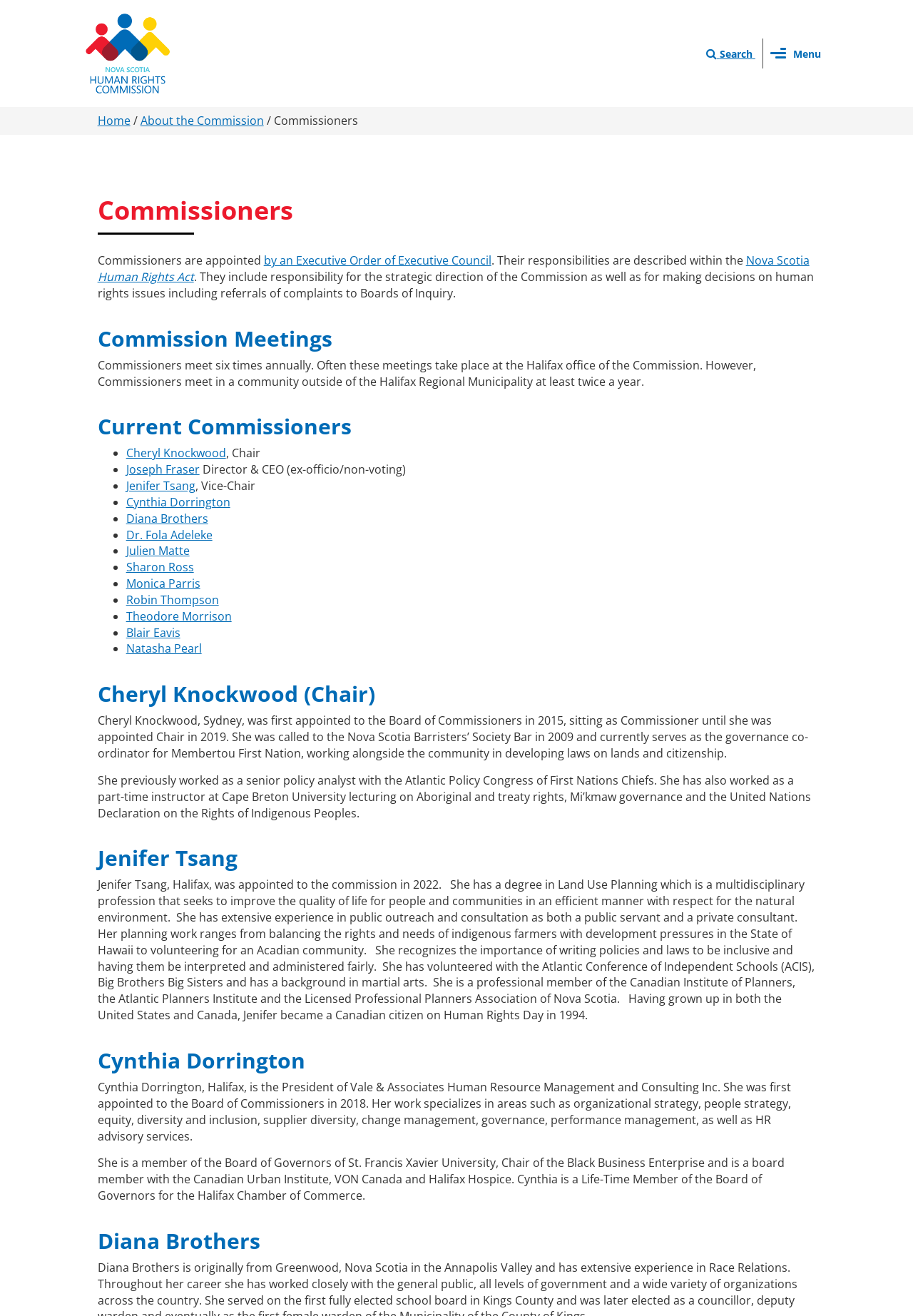Using the given description, provide the bounding box coordinates formatted as (top-left x, top-left y, bottom-right x, bottom-right y), with all values being floating point numbers between 0 and 1. Description: Blair Eavis

[0.138, 0.475, 0.197, 0.487]